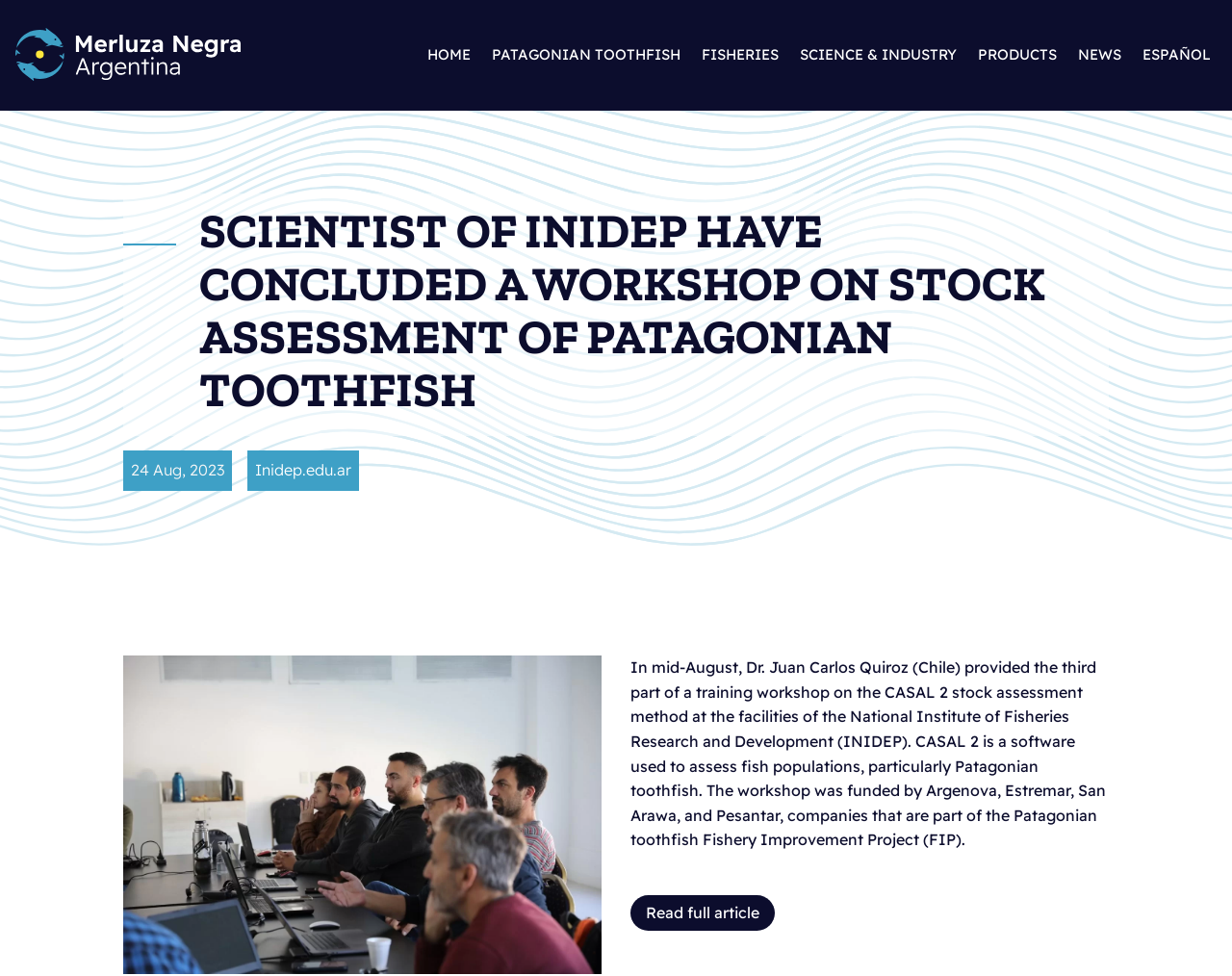Determine the main heading text of the webpage.

SCIENTIST OF INIDEP HAVE CONCLUDED A WORKSHOP ON STOCK ASSESSMENT OF PATAGONIAN TOOTHFISH